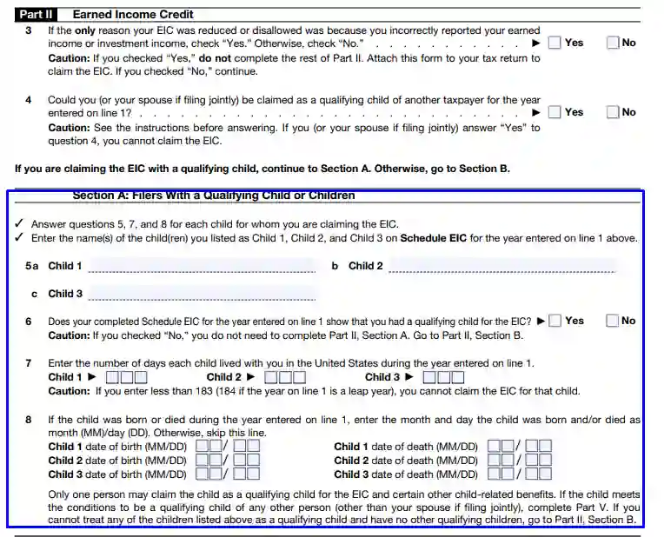Please use the details from the image to answer the following question comprehensively:
What happens if errors are made in Section A?

According to the form, errors made in Section A could disqualify a taxpayer from claiming the Earned Income Credit (EIC). This emphasizes the importance of providing accurate and correct information in this section to avoid disqualification.